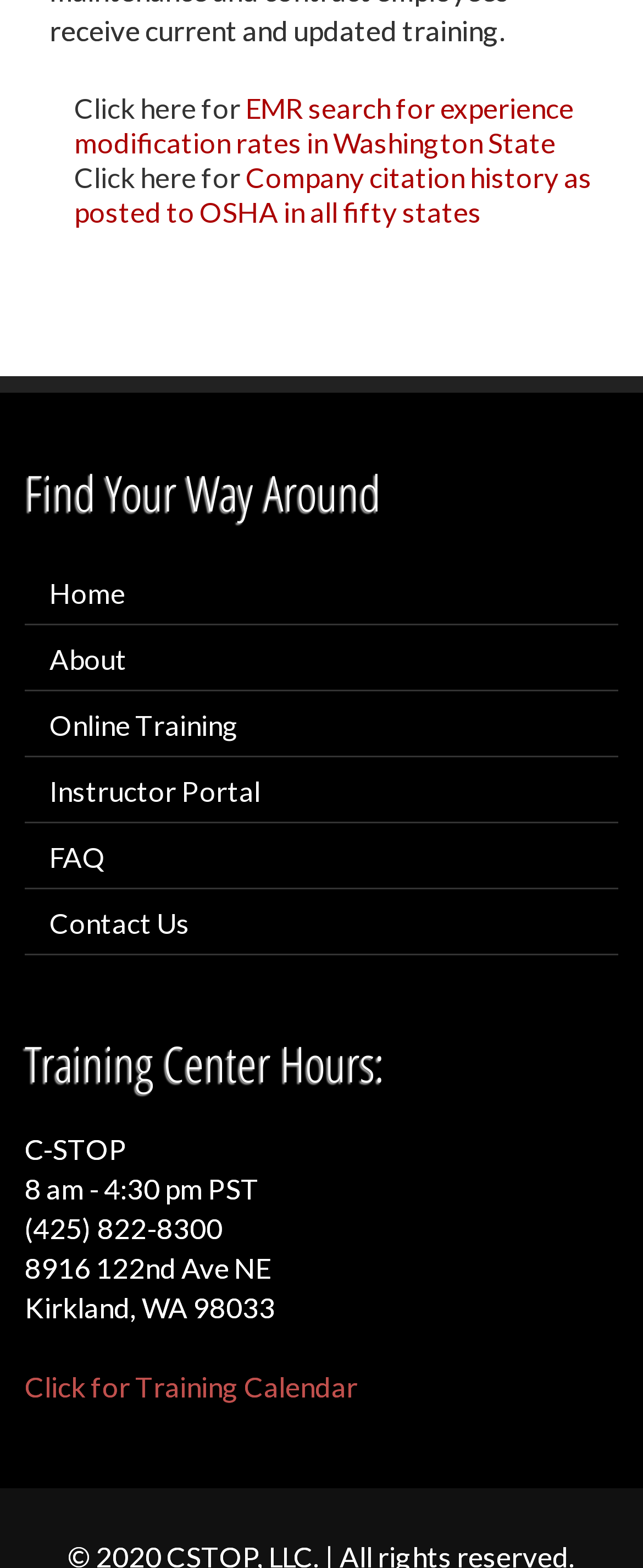Please specify the bounding box coordinates in the format (top-left x, top-left y, bottom-right x, bottom-right y), with all values as floating point numbers between 0 and 1. Identify the bounding box of the UI element described by: Online Training

[0.038, 0.441, 0.962, 0.482]